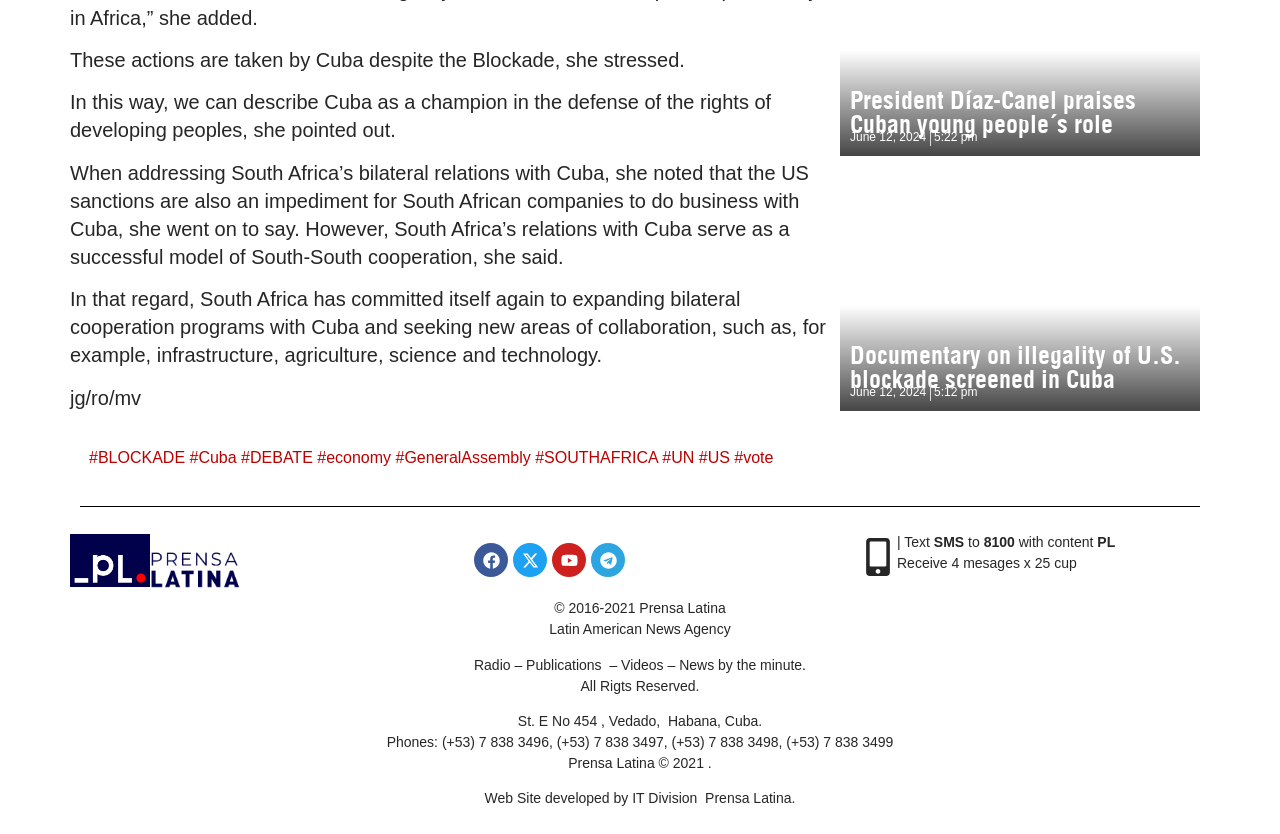What is the address of the news agency?
Look at the image and answer with only one word or phrase.

St. E No 454, Vedado, Habana, Cuba